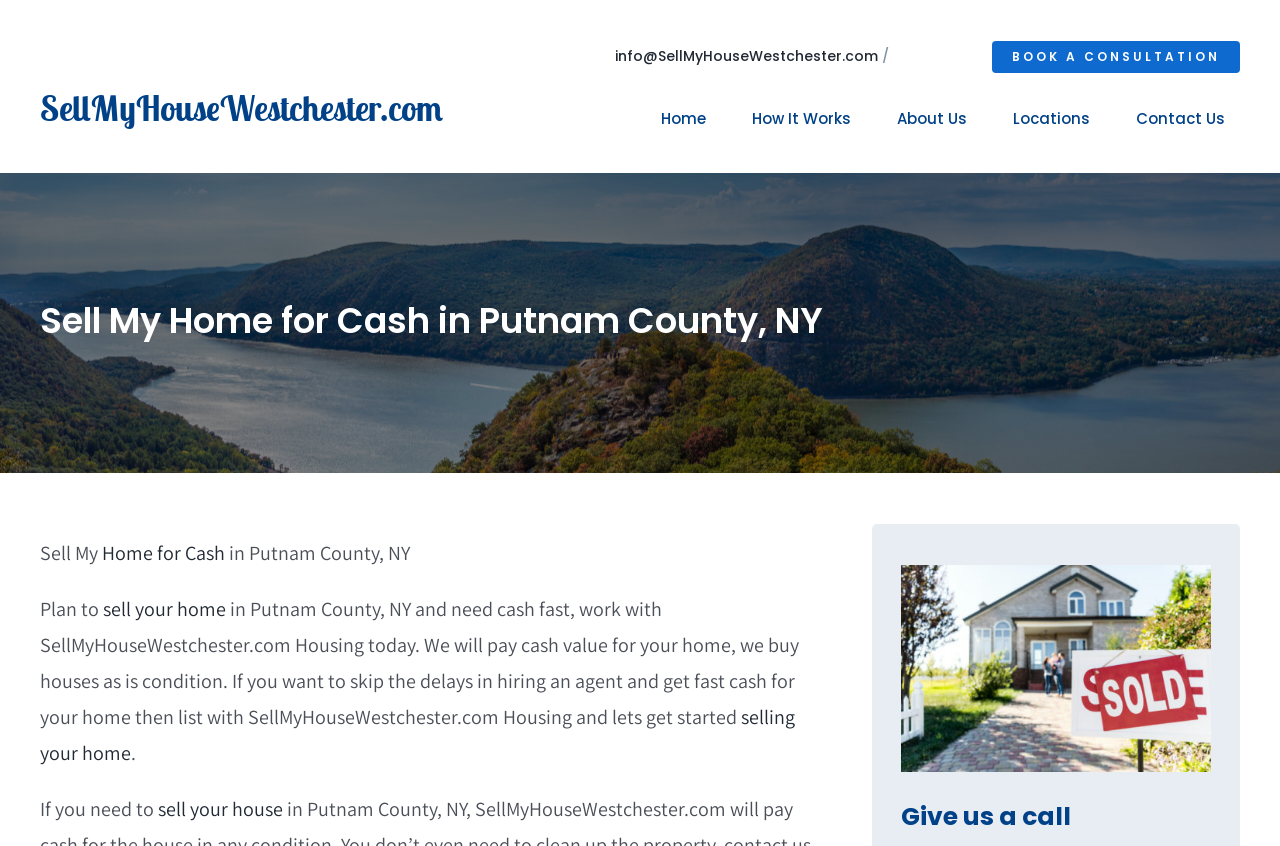Find the bounding box coordinates of the area that needs to be clicked in order to achieve the following instruction: "Send an email to info@SellMyHouseWestchester.com". The coordinates should be specified as four float numbers between 0 and 1, i.e., [left, top, right, bottom].

[0.48, 0.054, 0.686, 0.078]